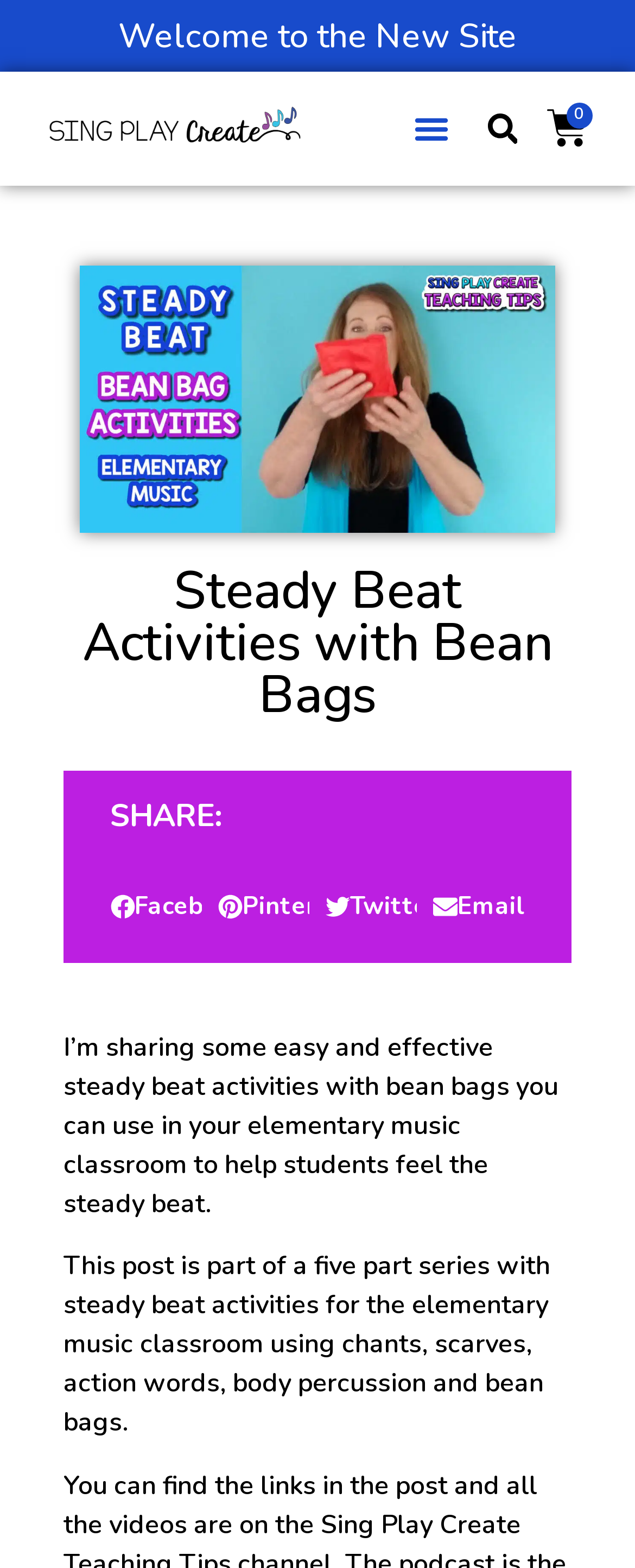Reply to the question with a single word or phrase:
How many social media platforms are available for sharing?

4